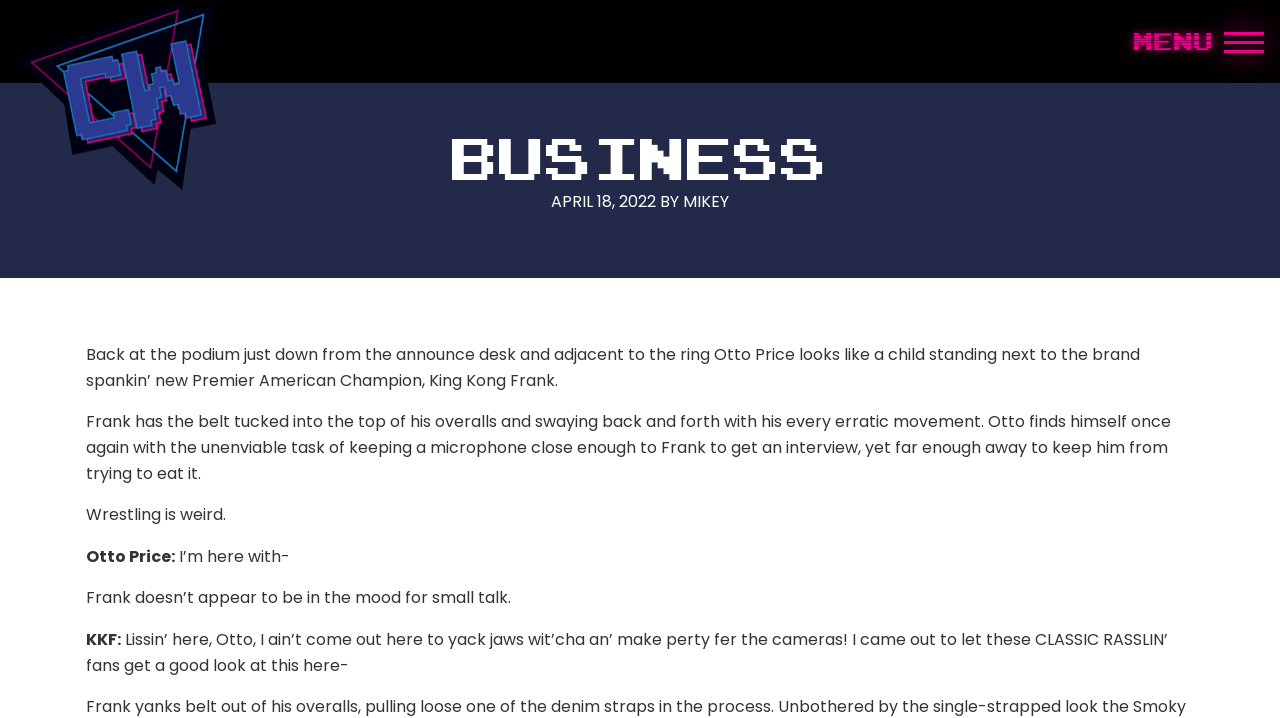Give a one-word or short-phrase answer to the following question: 
What is the name of the champion?

King Kong Frank